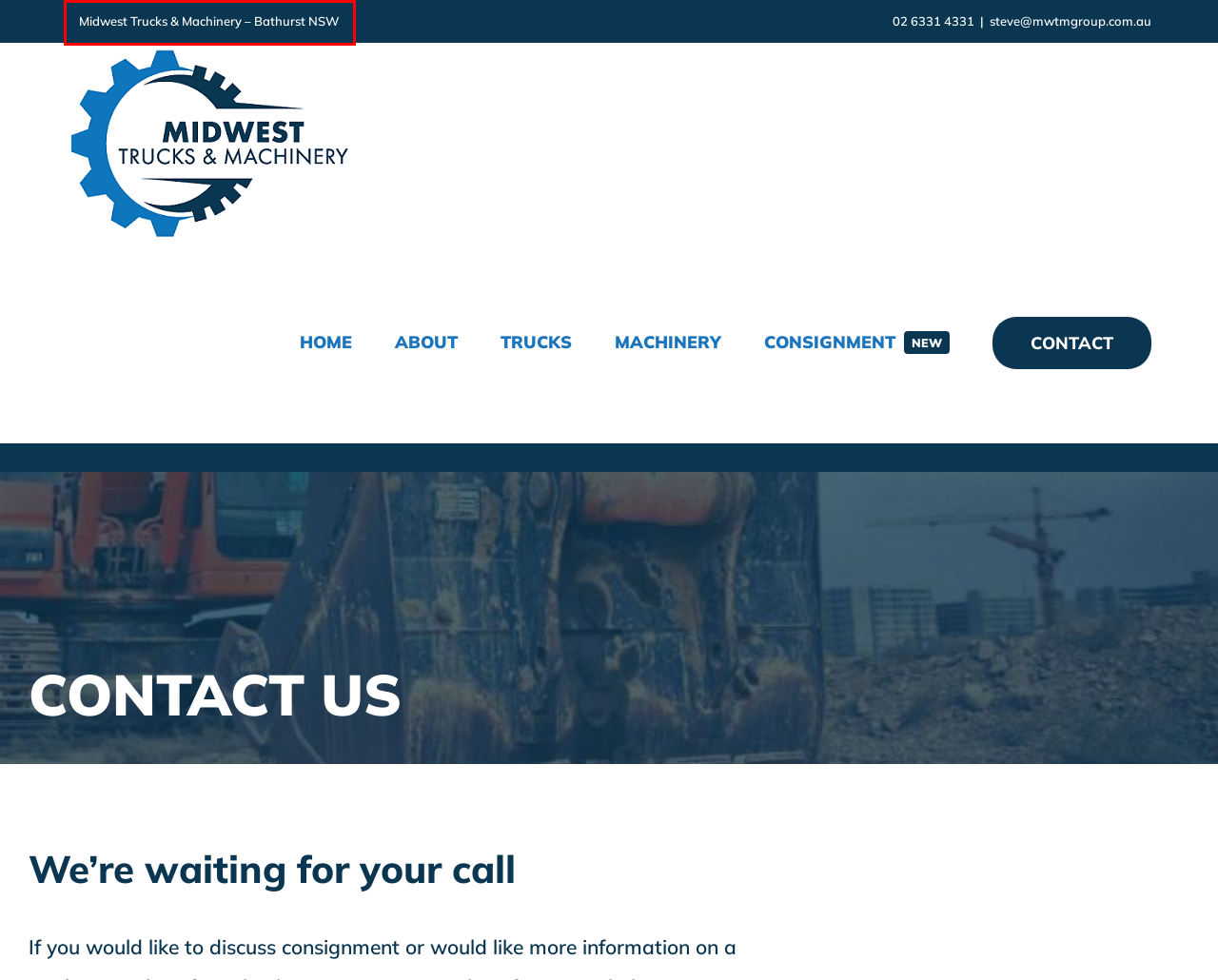You have a screenshot of a webpage with a red rectangle bounding box around a UI element. Choose the best description that matches the new page after clicking the element within the bounding box. The candidate descriptions are:
A. Kato Excavator, 2018 model, 2213 hours - MidWest Trucks & Machinery
B. Consignment - MidWest Trucks & Machinery
C. Trucks Archives - MidWest Trucks & Machinery
D. Machinery Archives - MidWest Trucks & Machinery
E. About - MidWest Trucks & Machinery
F. MidWest Trucks & Machinery - Quality Used Trucks, Trailers & Machinery
G. Ammann ASC 70 (7 Ton) single Drum Roller - MidWest Trucks & Machinery
H. Ammann ARX 12 Dual Drum Roller - MidWest Trucks & Machinery

F